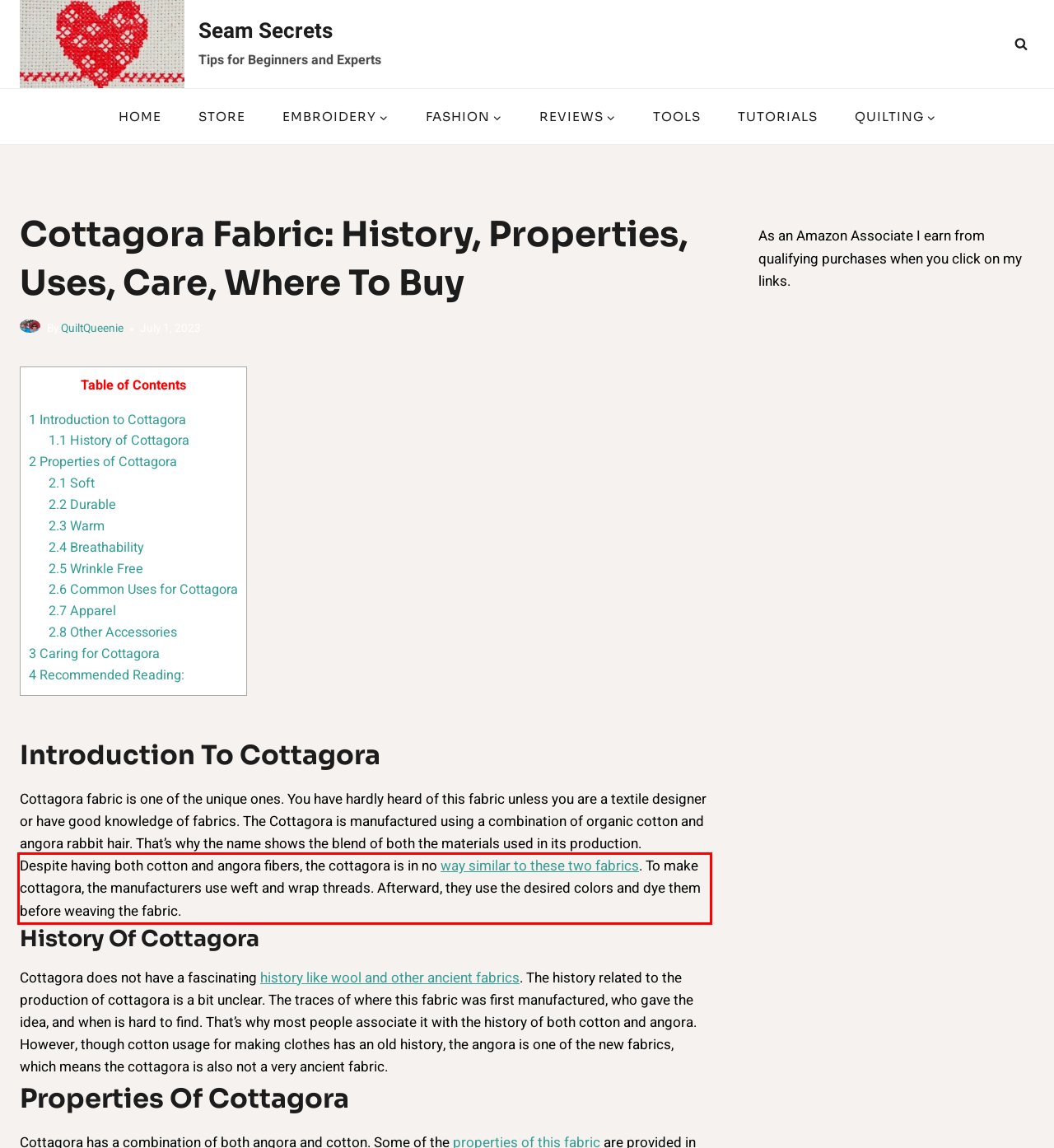There is a UI element on the webpage screenshot marked by a red bounding box. Extract and generate the text content from within this red box.

Despite having both cotton and angora fibers, the cottagora is in no way similar to these two fabrics. To make cottagora, the manufacturers use weft and wrap threads. Afterward, they use the desired colors and dye them before weaving the fabric.